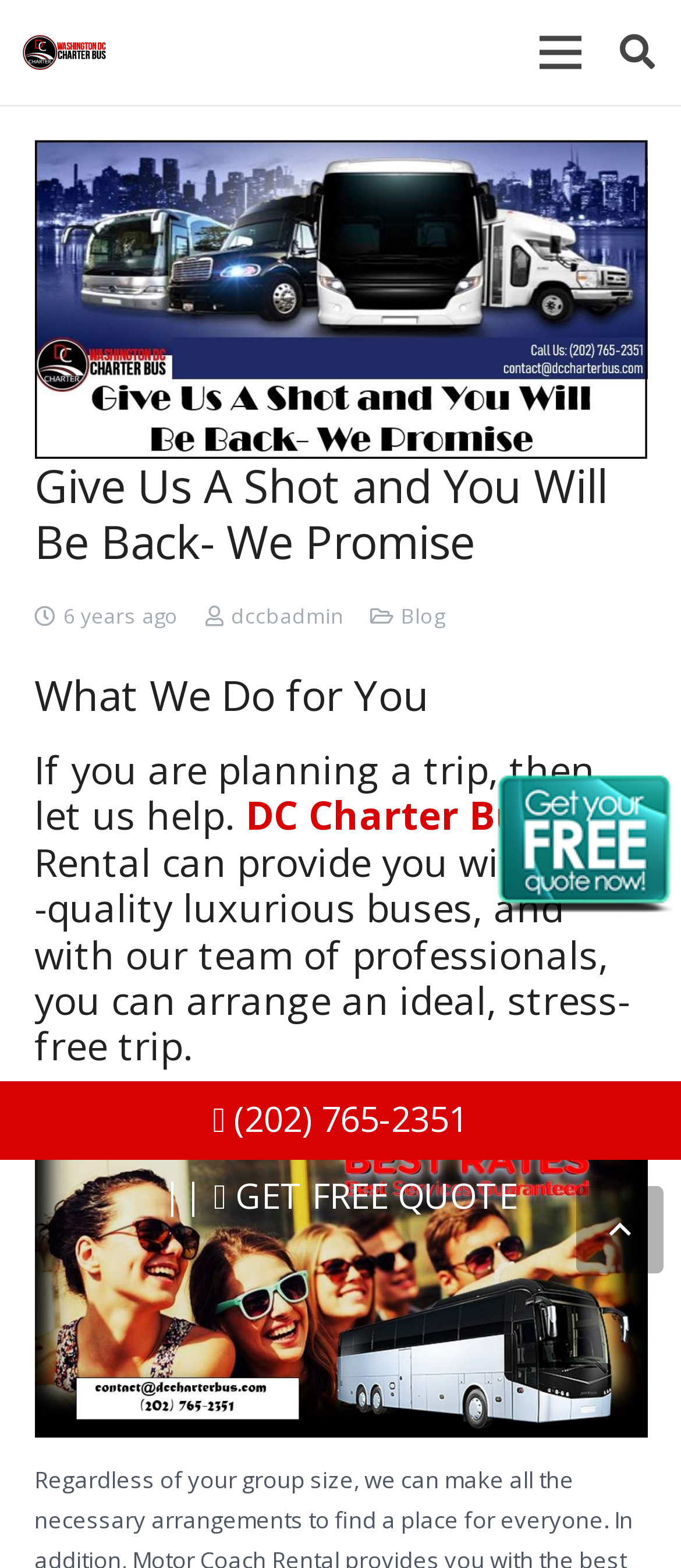What is the company name?
Please give a detailed and elaborate answer to the question based on the image.

The company name can be found in the logo at the top left corner of the webpage, which is an image with the text 'DC Charter Bus Logo'. Additionally, the company name is mentioned in the heading 'What We Do for You' as 'DC Charter Bus Rental'.